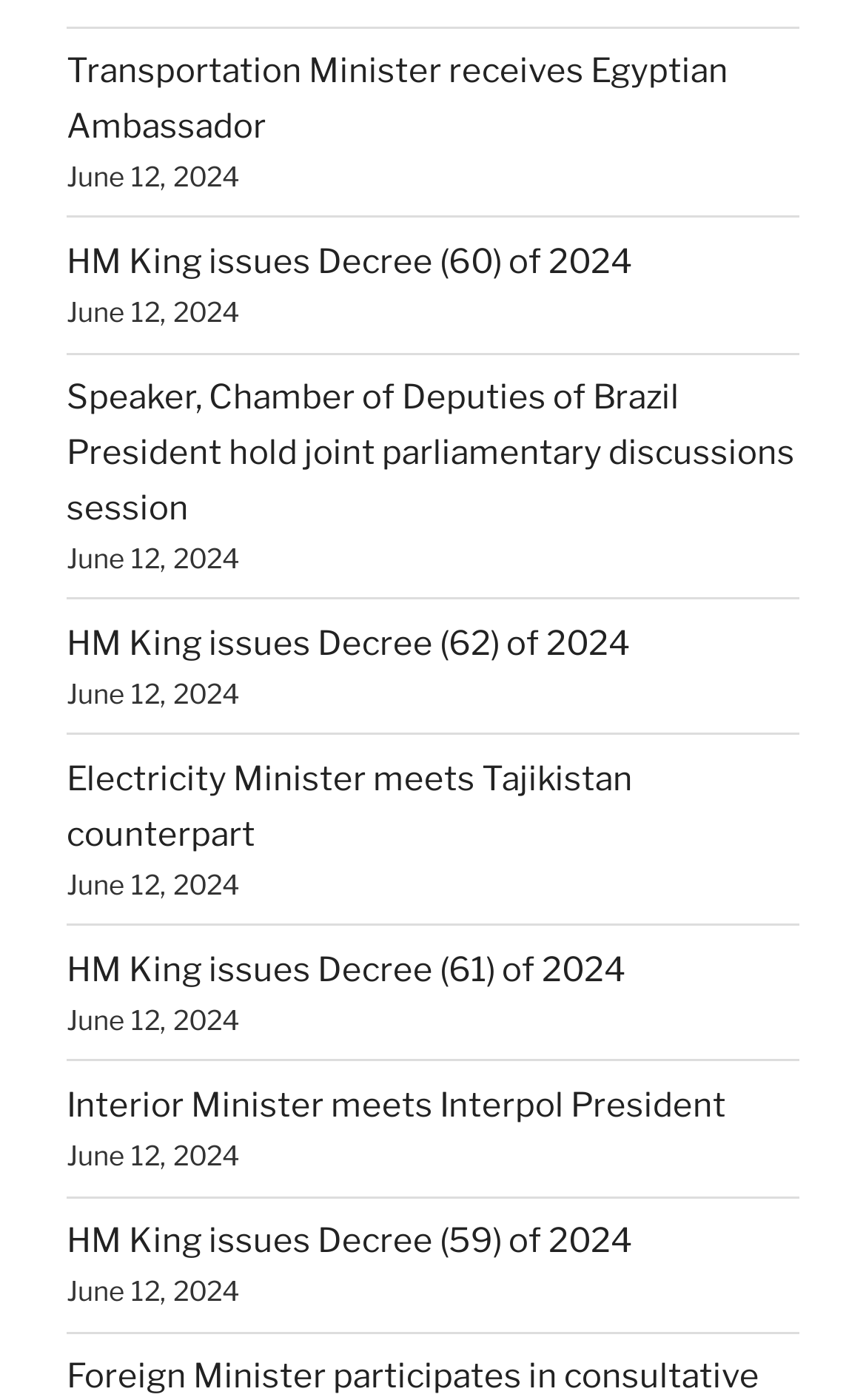Who is mentioned in the third link?
Based on the content of the image, thoroughly explain and answer the question.

I looked at the OCR text of the third link element, which is 'Speaker, Chamber of Deputies of Brazil President hold joint parliamentary discussions session', and determined that the individuals mentioned are the Speaker and the Chamber of Deputies of Brazil President.